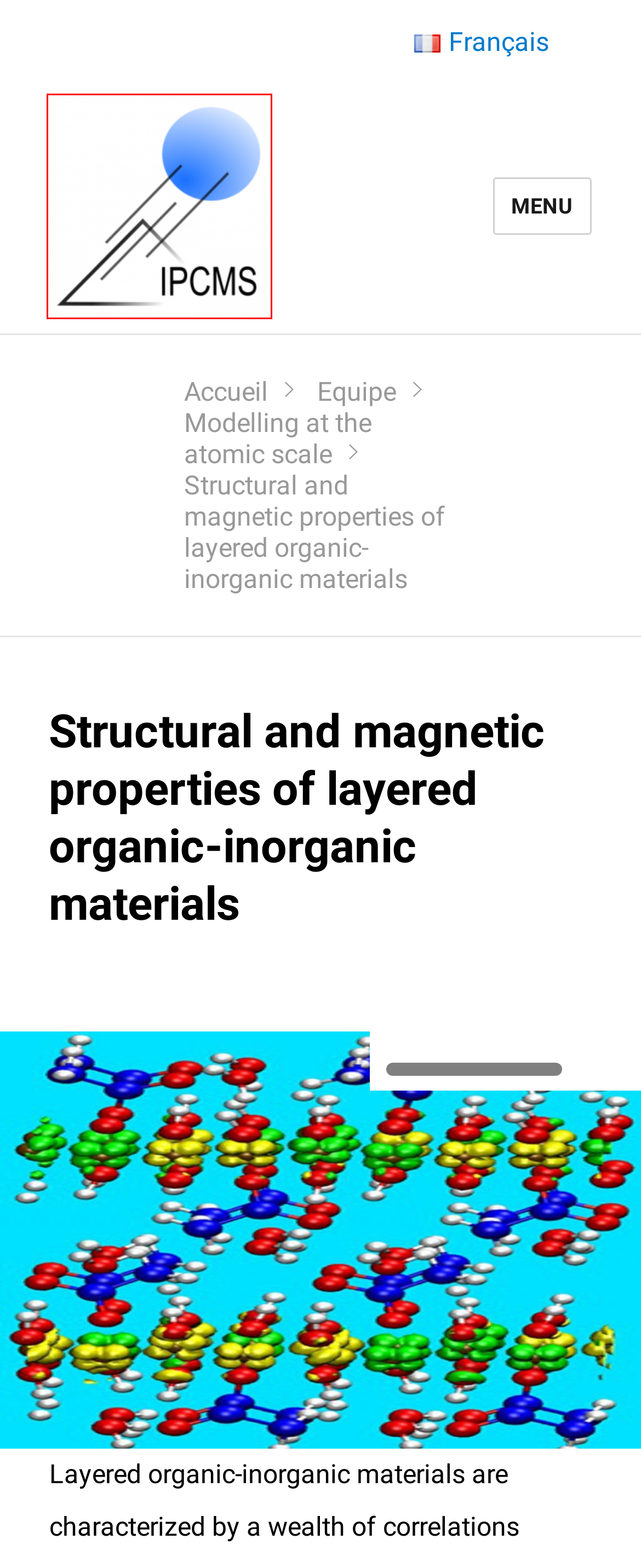You have a screenshot of a webpage with a red bounding box highlighting a UI element. Your task is to select the best webpage description that corresponds to the new webpage after clicking the element. Here are the descriptions:
A. Sitemap - Institut de physique et chimie des Matériaux de Strasbourg
B. Modelling at the atomic scale - Institut de physique et chimie des Matériaux de Strasbourg
C. Se connecter ‹ Institut de physique et chimie des Matériaux de Strasbourg — WordPress
D. Contact - Institut de physique et chimie des Matériaux de Strasbourg
E. Jobs - Institut de physique et chimie des Matériaux de Strasbourg
F. ownCloud
G. Home - Institut de physique et chimie des Matériaux de Strasbourg
H. Credits & Legal notices - Institut de physique et chimie des Matériaux de Strasbourg

G